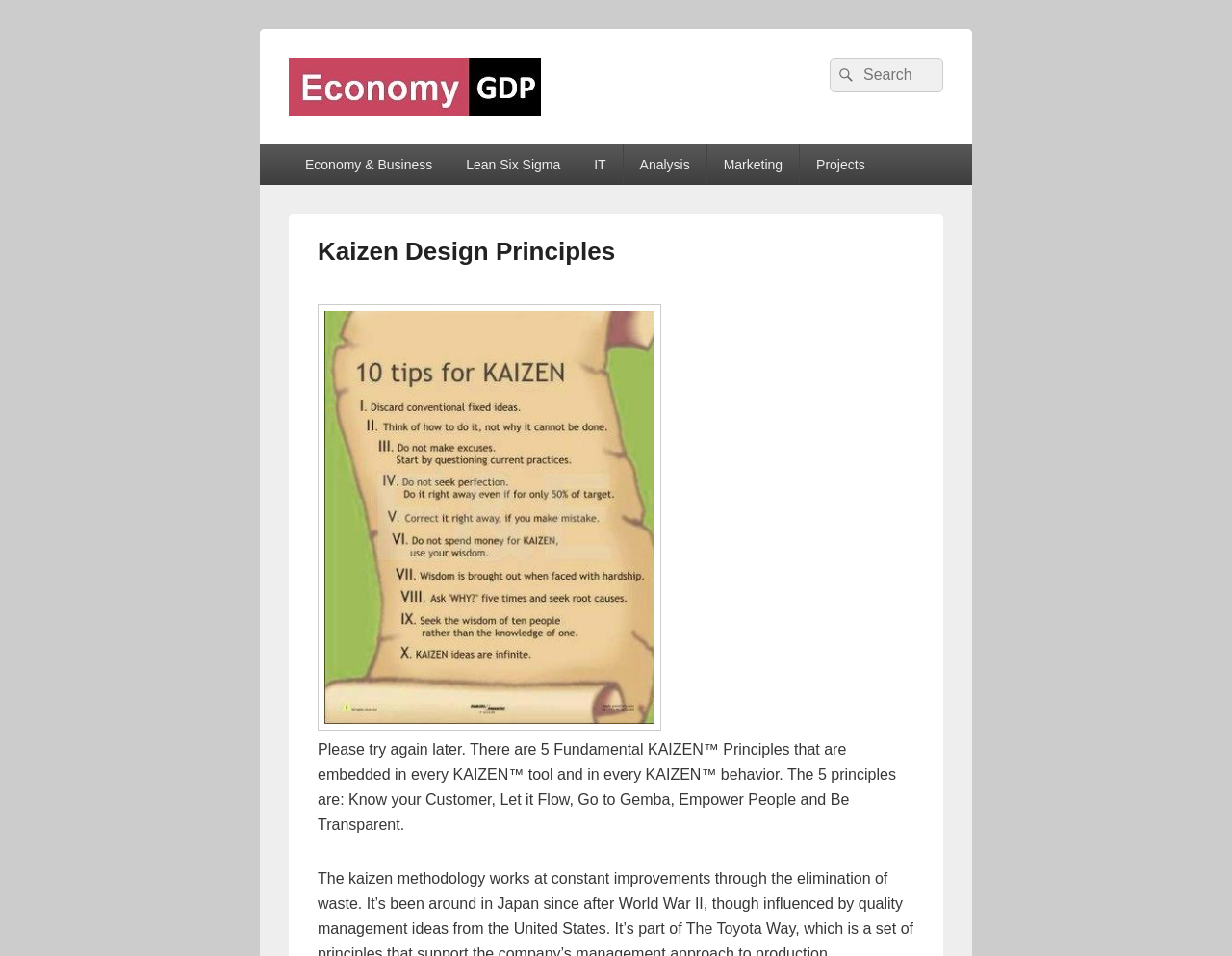What are the main categories in the primary menu?
Provide an in-depth and detailed explanation in response to the question.

The primary menu is located below the logo and title, and it contains several links to different categories. These categories are Economy & Business, Lean Six Sigma, IT, Analysis, Marketing, and Projects, which are likely the main topics or sections of the website.